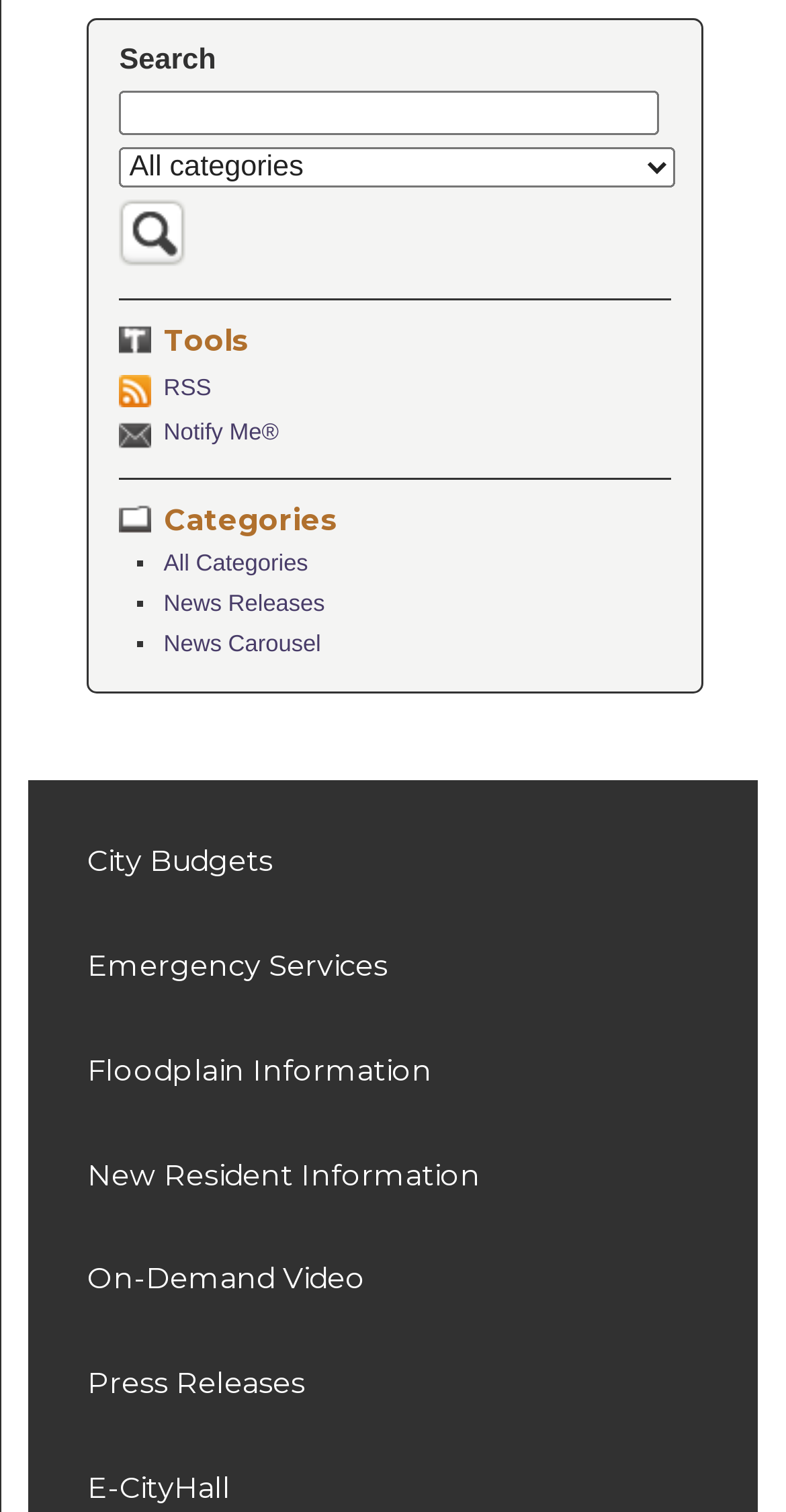Refer to the image and provide an in-depth answer to the question:
What is the theme of the webpage?

The webpage appears to be focused on providing civic information, with categories like 'News Releases' and 'Civic Alerts', and menu items like 'City Budgets' and 'Emergency Services', suggesting a theme of civic information and resources.